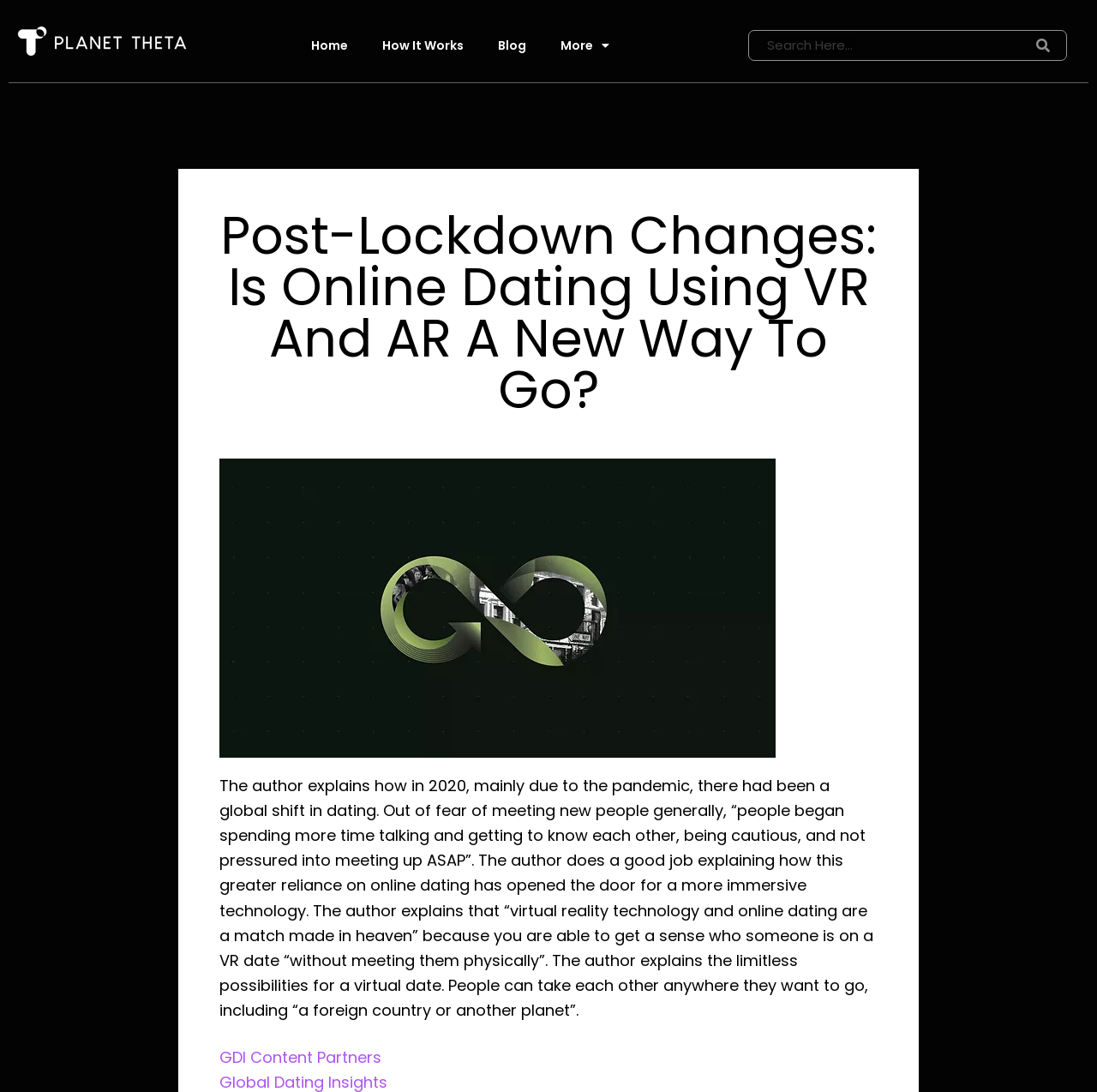Present a detailed account of what is displayed on the webpage.

The webpage appears to be a blog post titled "Post-Lockdown Changes: Is Online Dating Using VR And AR A New Way To Go?" on a website called Planet Theta. At the top, there is a navigation menu with five links: an empty link, "Home", "How It Works", "Blog", and "More" which has a dropdown menu. To the right of the navigation menu, there is a search bar with a search button.

Below the navigation menu, the title of the blog post is displayed prominently. Underneath the title, there is a figure, likely an image, that takes up a significant portion of the page. 

The main content of the blog post is a block of text that discusses how the pandemic has led to a shift in online dating, with people being more cautious and taking the time to get to know each other before meeting in person. The author explains how virtual reality technology can enhance online dating, allowing people to have immersive experiences and get a sense of who someone is without meeting them physically. The text also mentions the limitless possibilities of virtual dates, where people can take each other anywhere they want to go.

At the bottom of the page, there is a link to "GDI Content Partners".